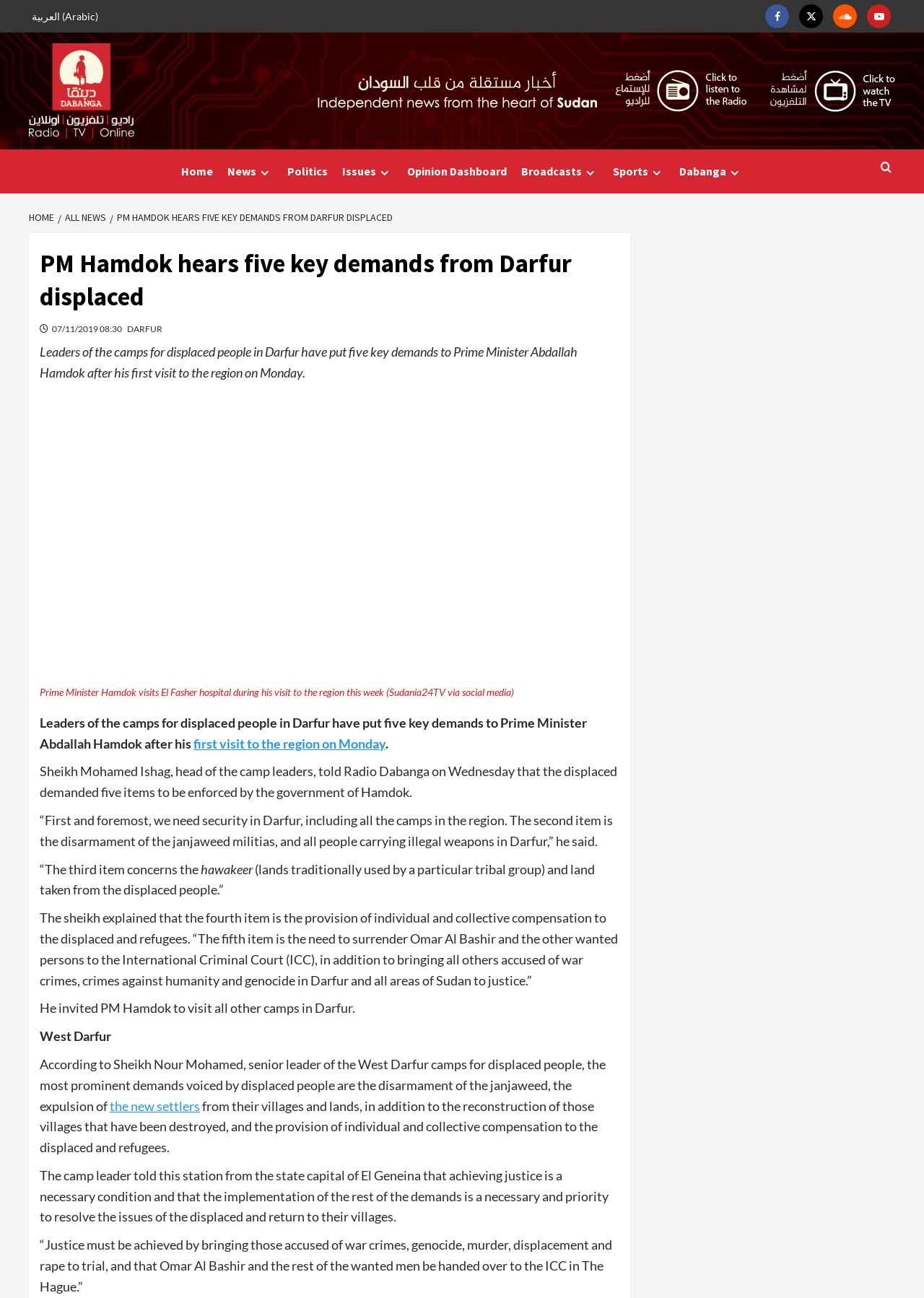Pinpoint the bounding box coordinates of the element to be clicked to execute the instruction: "Click the link to read more about the new settlers".

[0.119, 0.846, 0.216, 0.858]